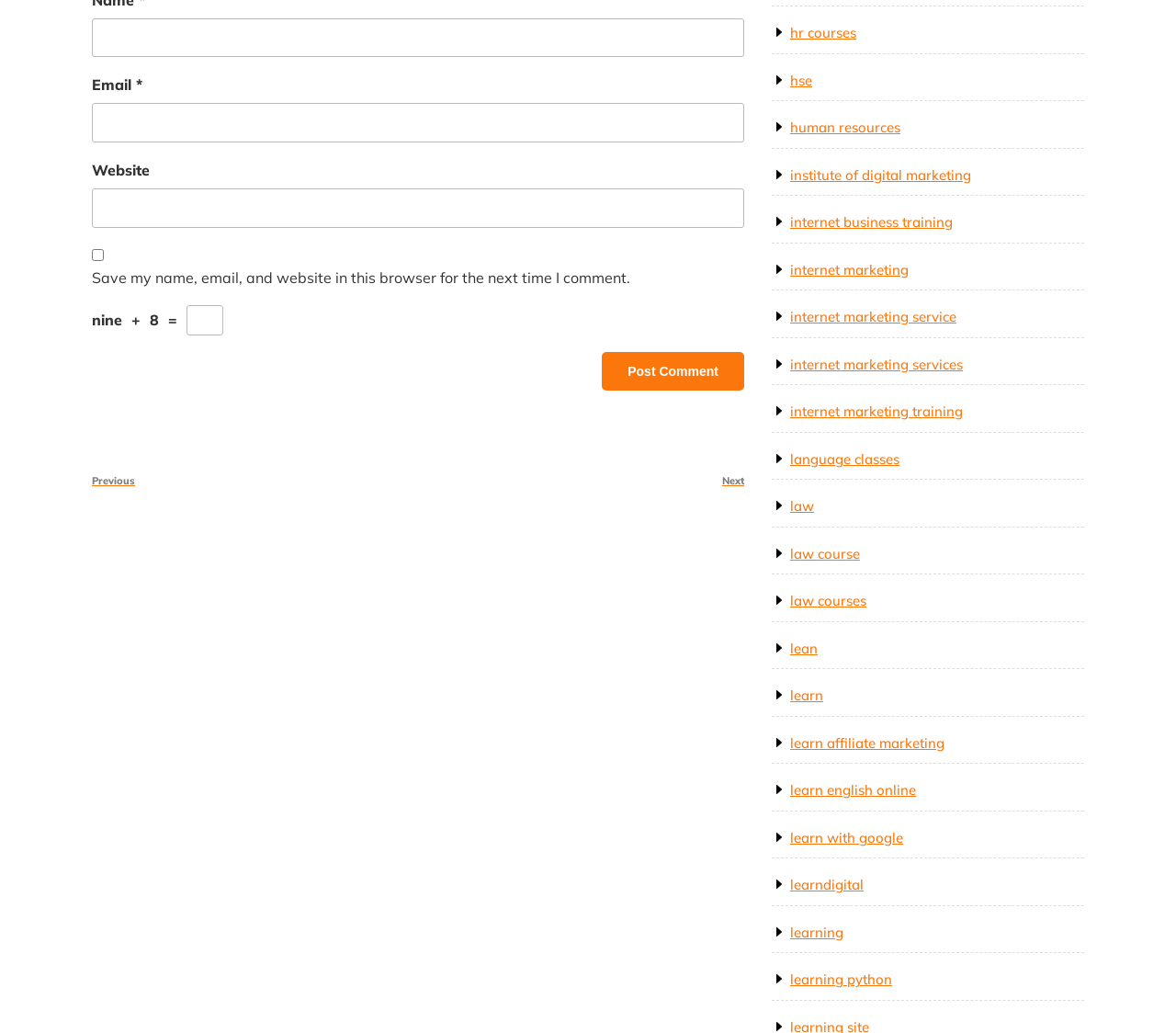Please answer the following question as detailed as possible based on the image: 
What is the required format for the captcha?

The captcha field is labeled 'nine + 8 =' and is a required field, indicating that the user must enter the correct solution to the math problem in order to submit the form.